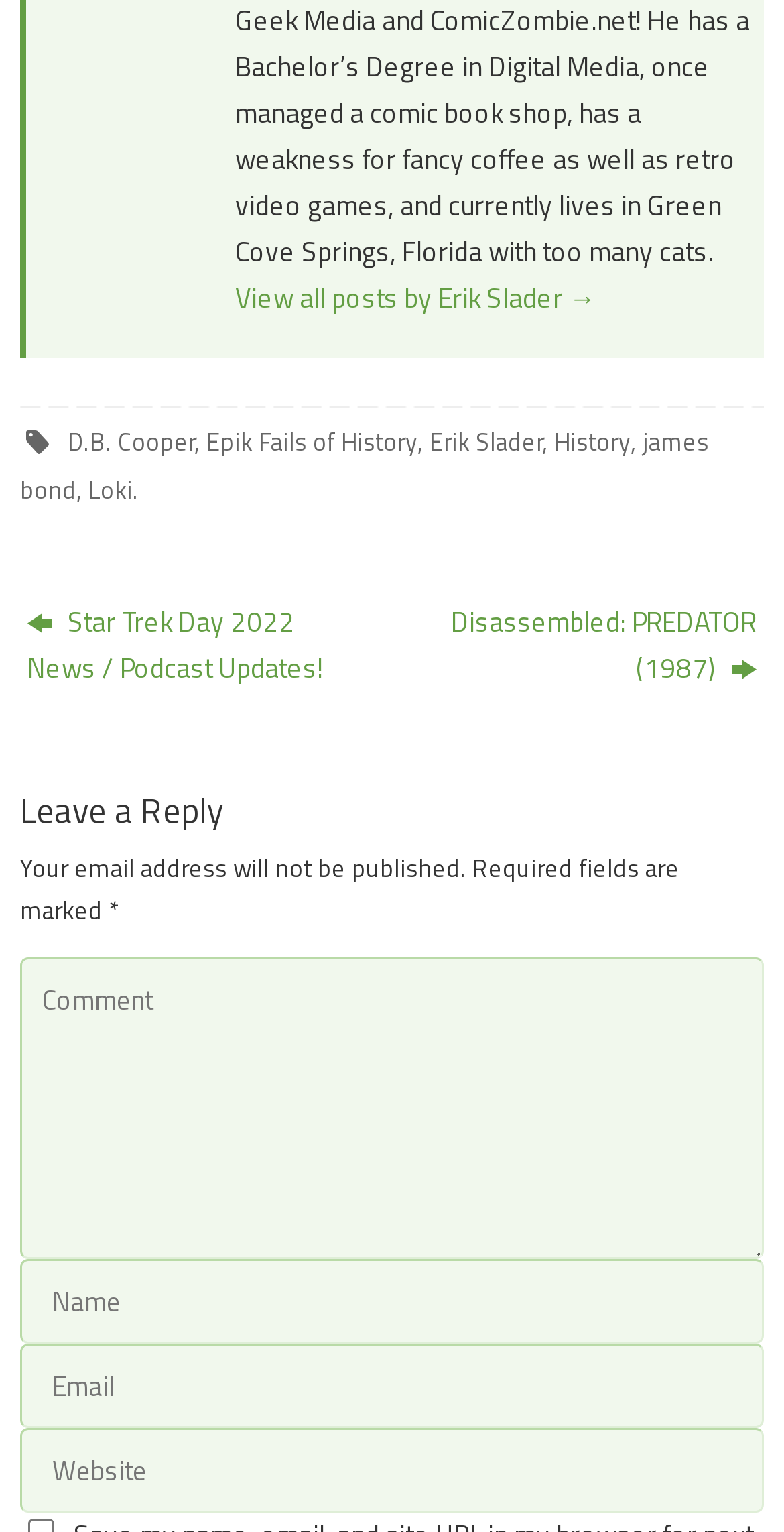How many textboxes are required to leave a reply?
Please answer the question as detailed as possible based on the image.

There are three textboxes that are marked as required, which are used to input information to leave a reply. They are located below the 'Leave a Reply' heading.